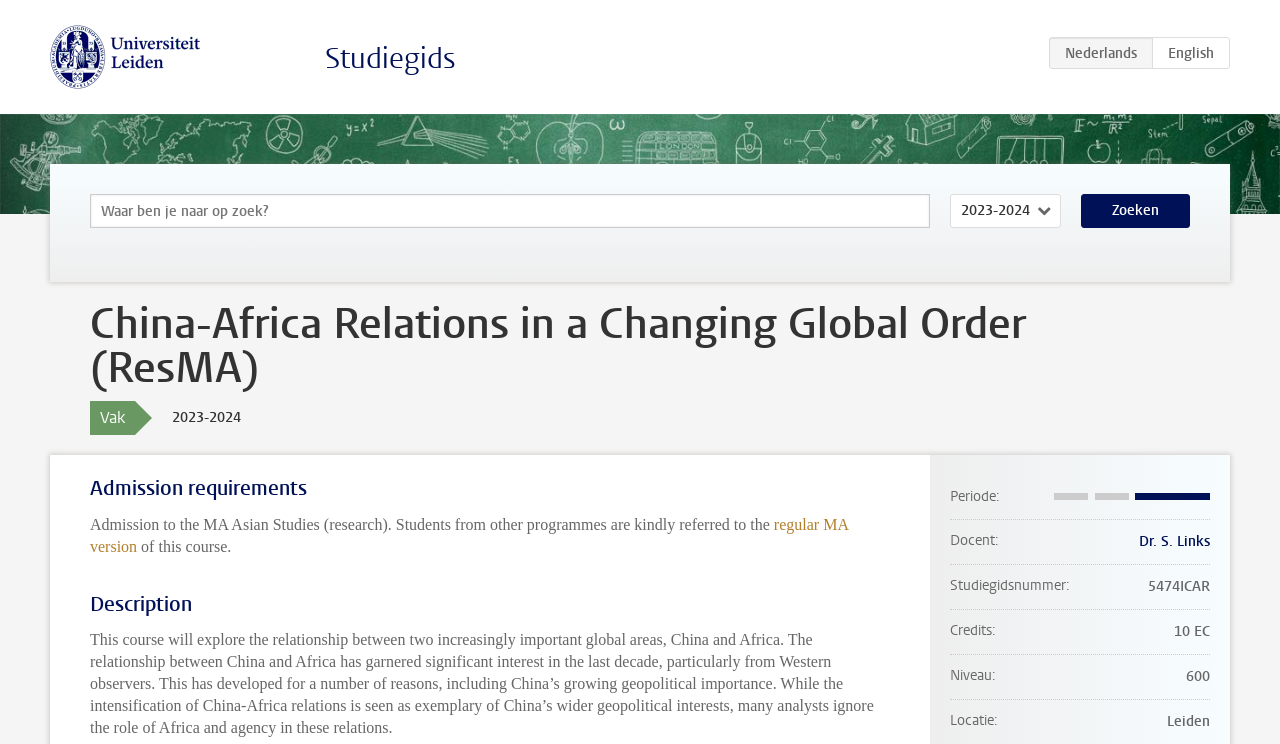Can you specify the bounding box coordinates of the area that needs to be clicked to fulfill the following instruction: "Click on the link to Dr. S. Links"?

[0.89, 0.715, 0.945, 0.741]